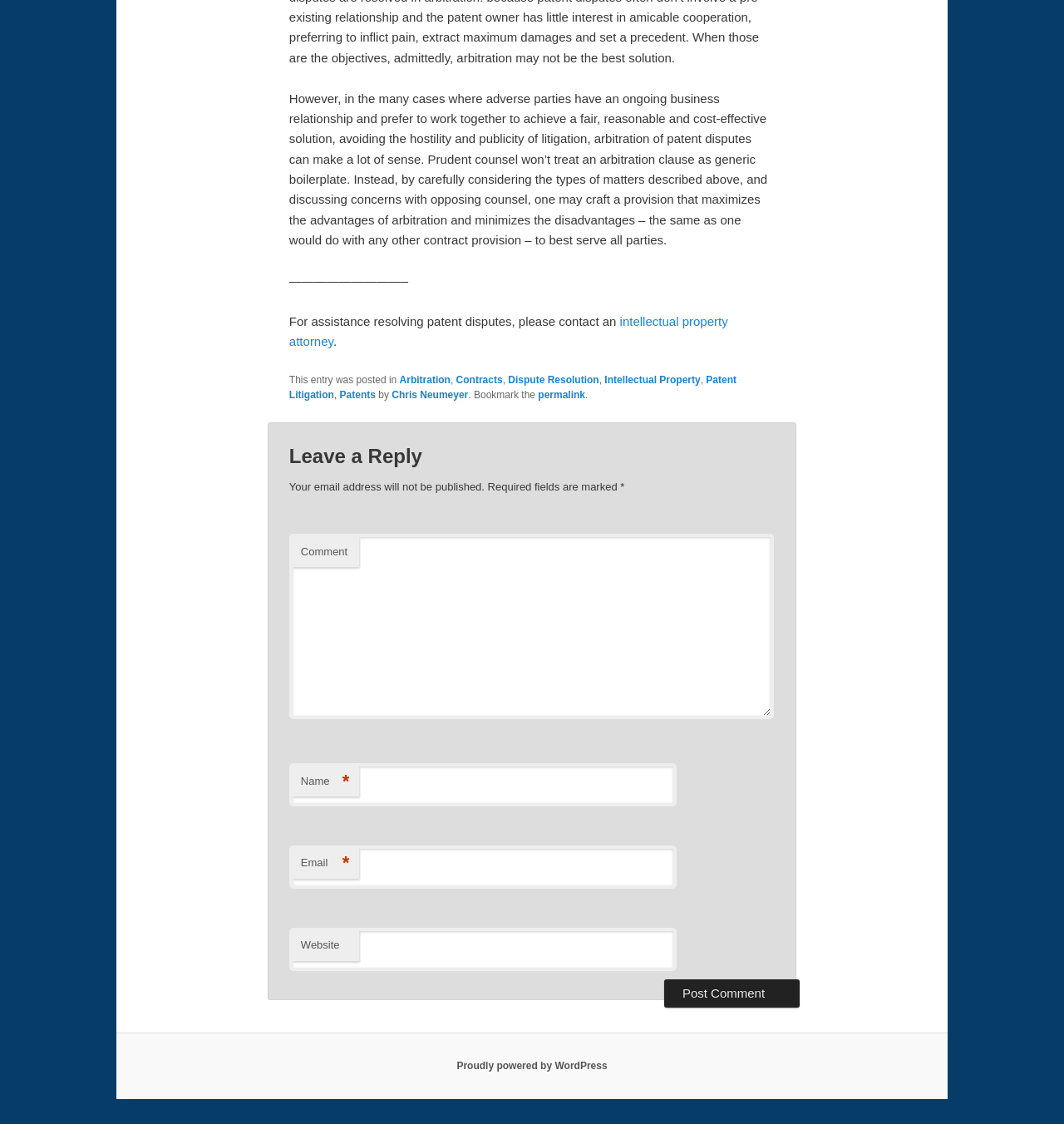What is the topic of the article?
Please provide a single word or phrase as your answer based on the image.

Arbitration of patent disputes